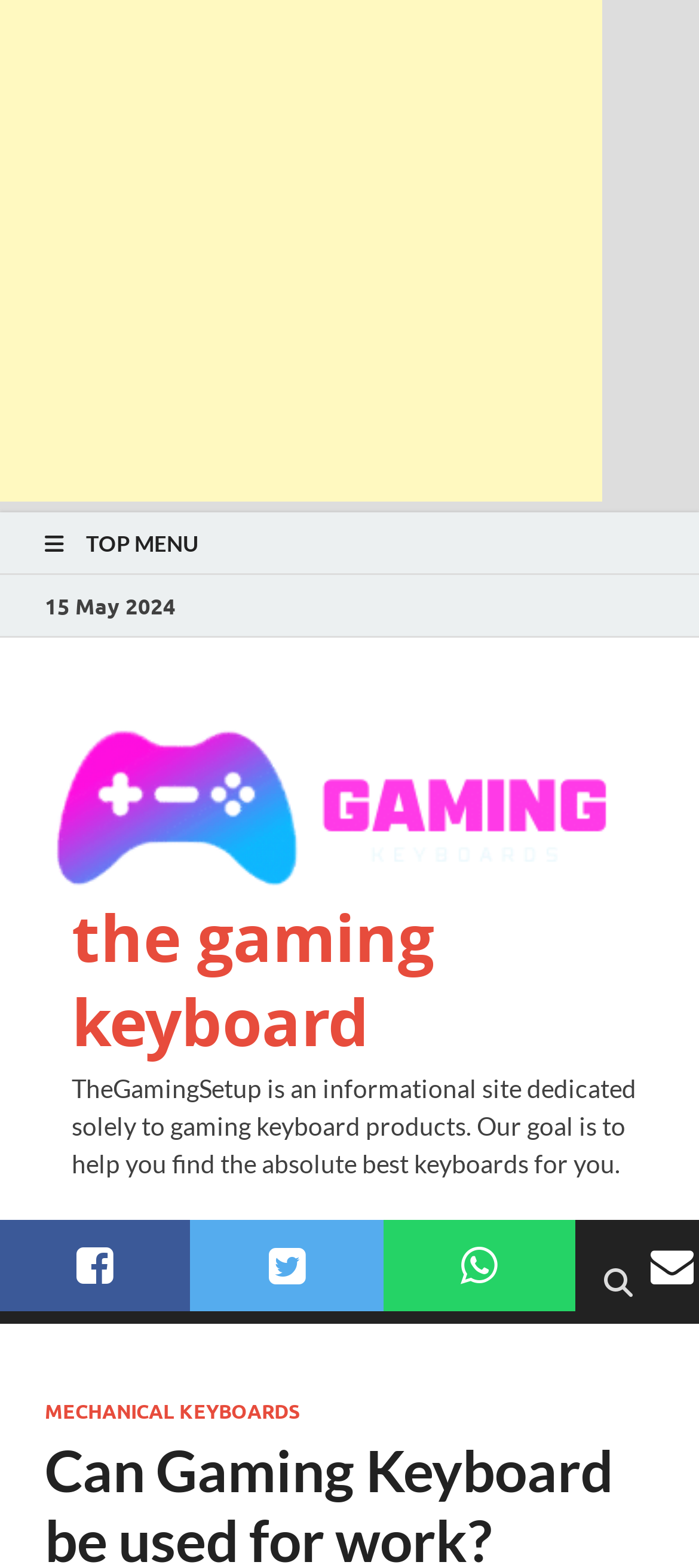Identify the bounding box coordinates for the UI element described as: "the gaming keyboard".

[0.103, 0.57, 0.621, 0.68]